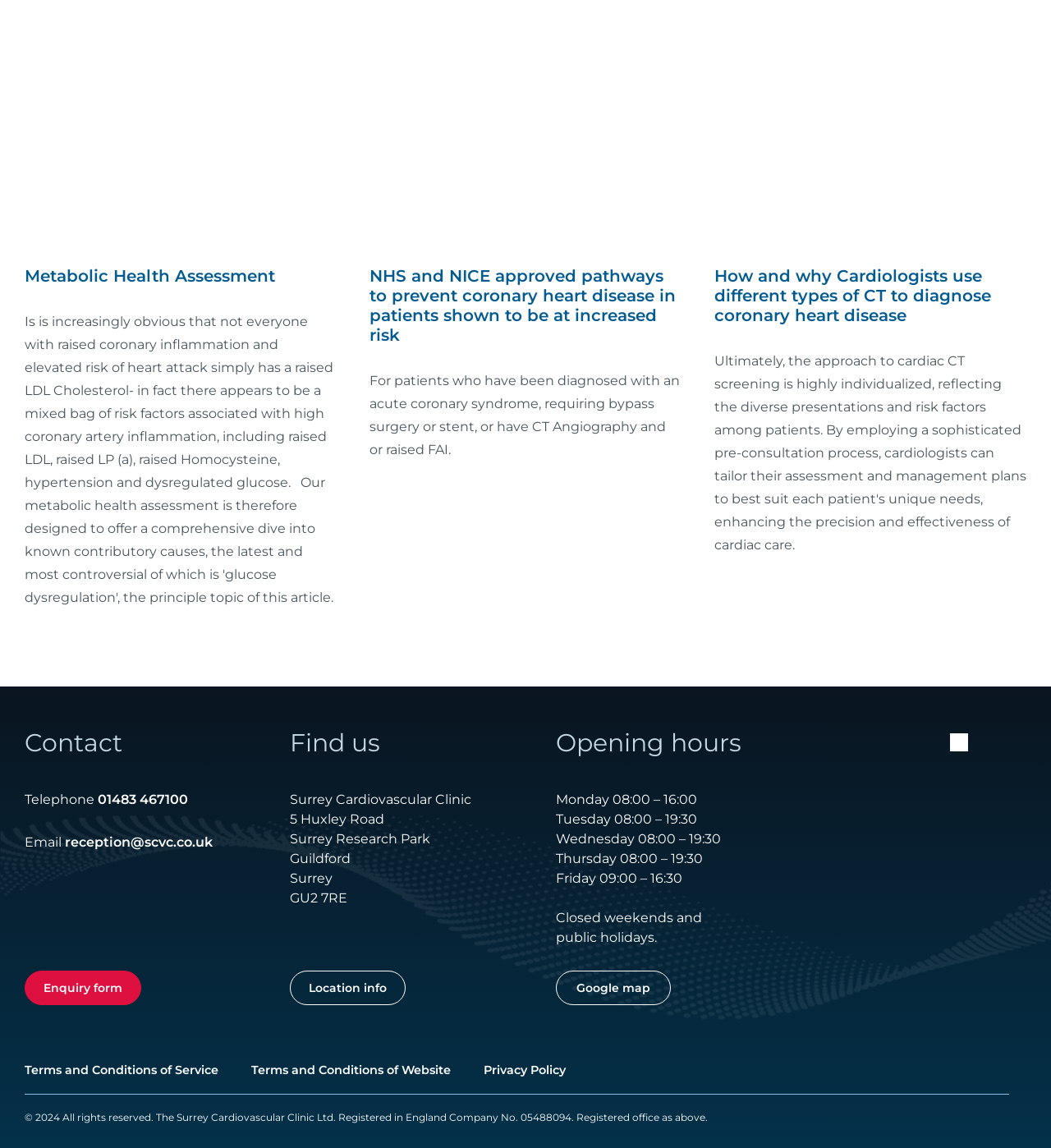What is the address of the Surrey Cardiovascular Clinic?
Using the picture, provide a one-word or short phrase answer.

5 Huxley Road, Surrey Research Park, Guildford, Surrey GU2 7RE